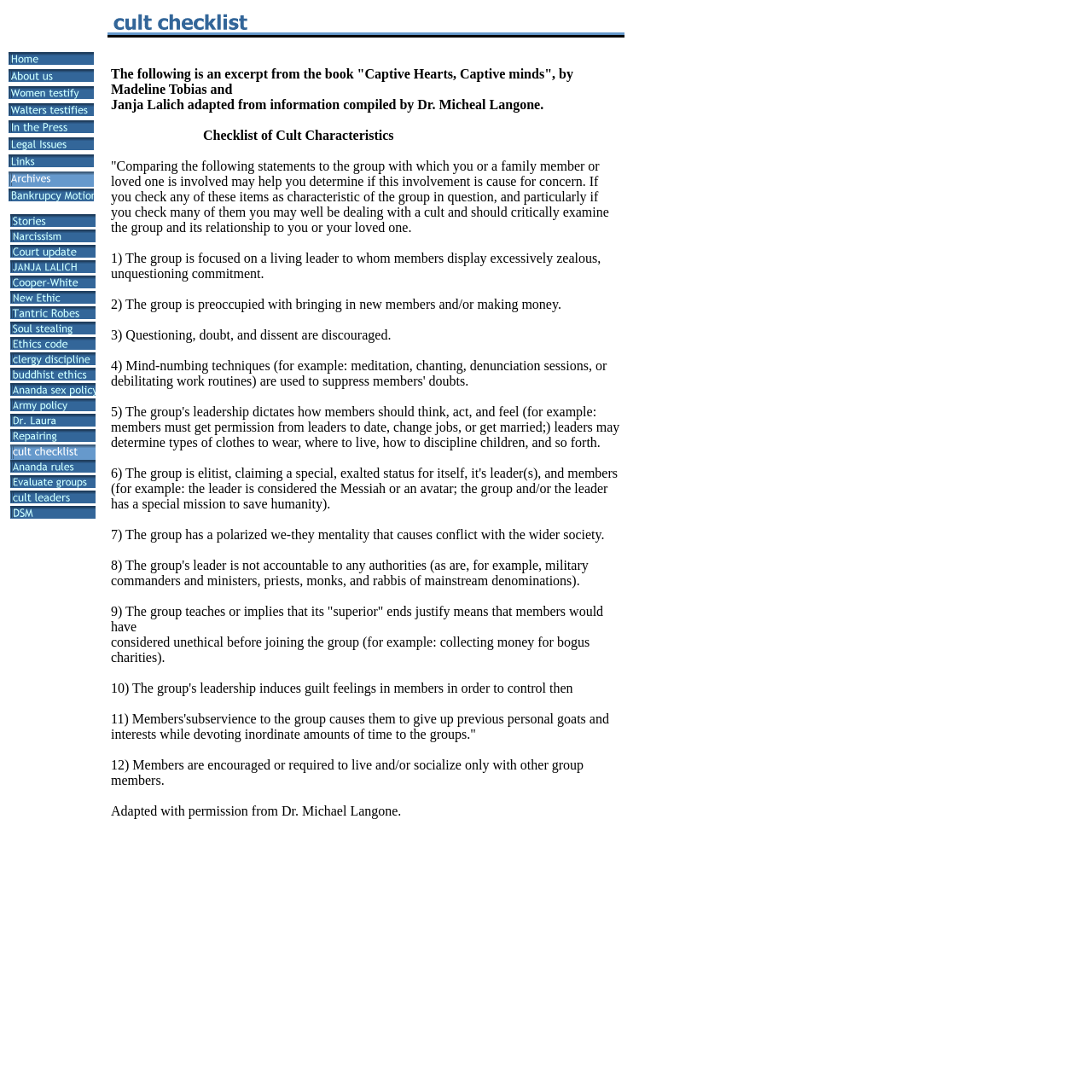Provide your answer in one word or a succinct phrase for the question: 
How many rows are in the table?

8